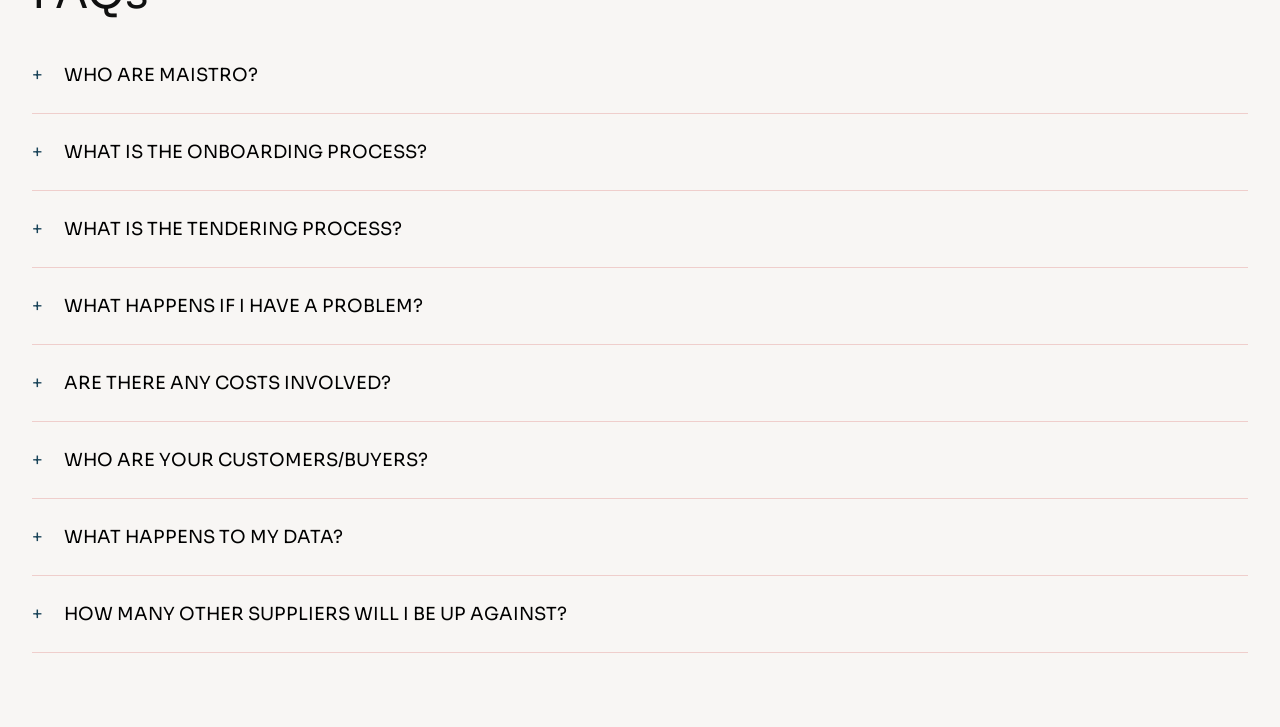Identify the bounding box for the given UI element using the description provided. Coordinates should be in the format (top-left x, top-left y, bottom-right x, bottom-right y) and must be between 0 and 1. Here is the description: +Are there any costs involved?

[0.025, 0.475, 0.975, 0.58]